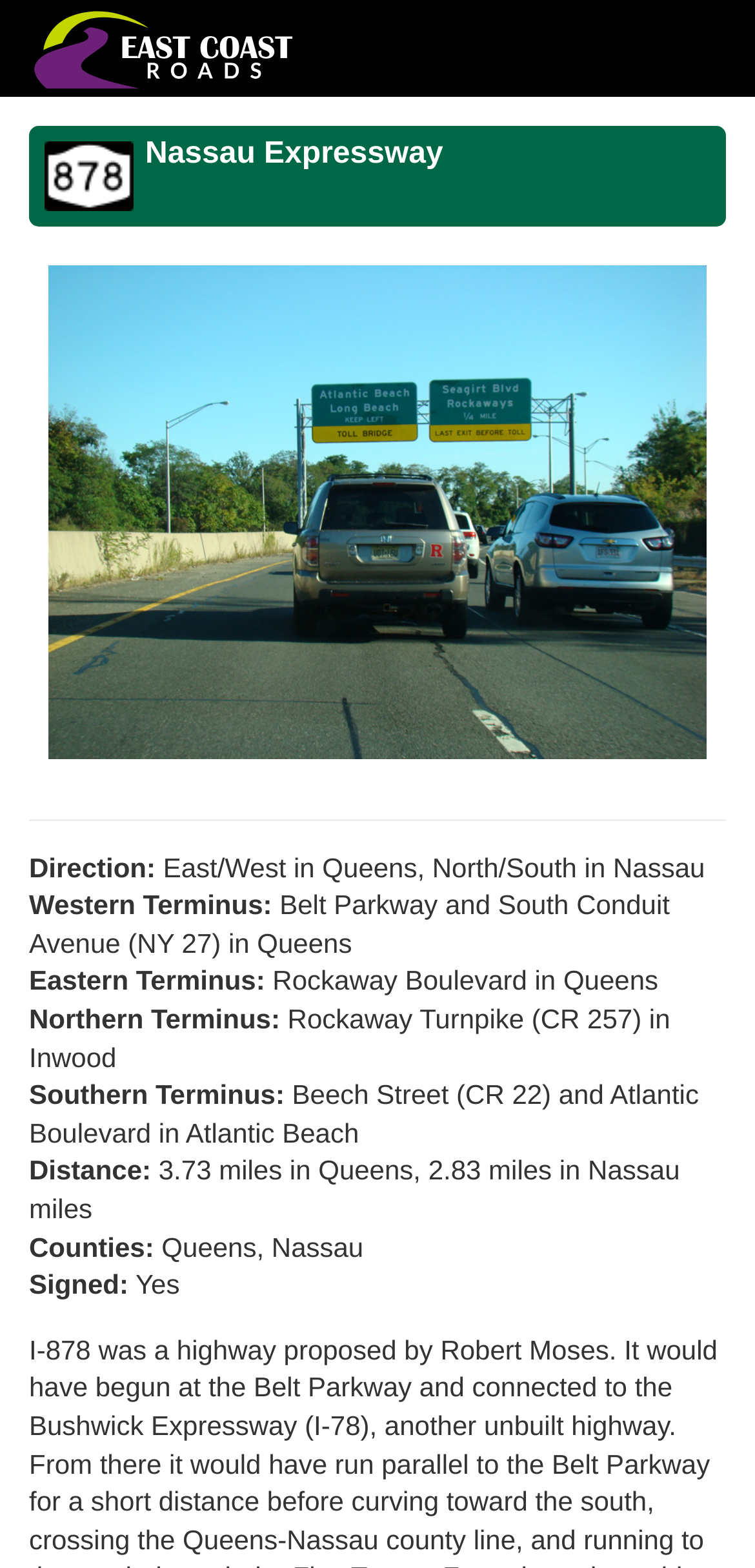How many miles is NY 878 in Nassau?
Examine the image and give a concise answer in one word or a short phrase.

2.83 miles